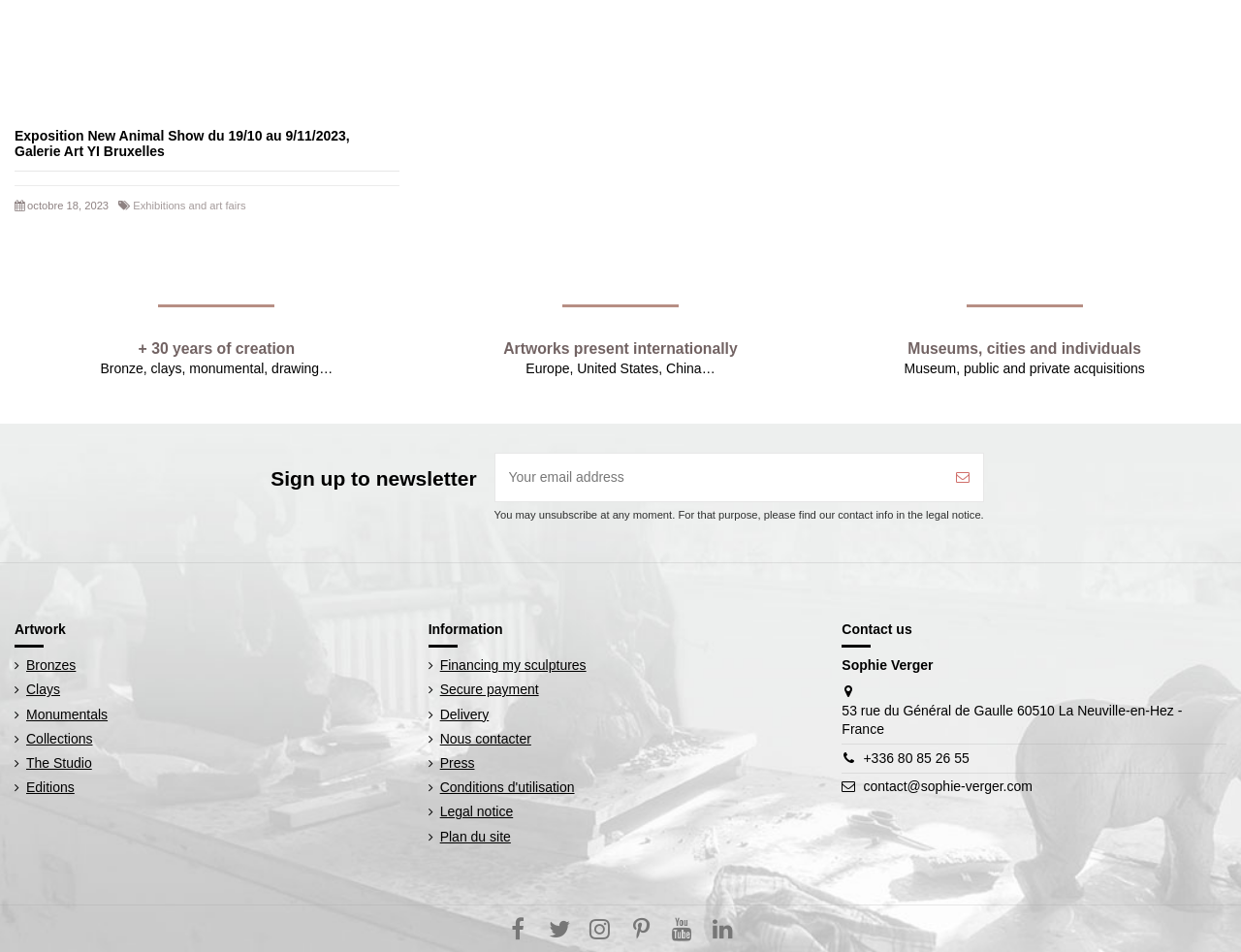Show the bounding box coordinates of the element that should be clicked to complete the task: "Explore bronze artworks".

[0.012, 0.69, 0.061, 0.71]